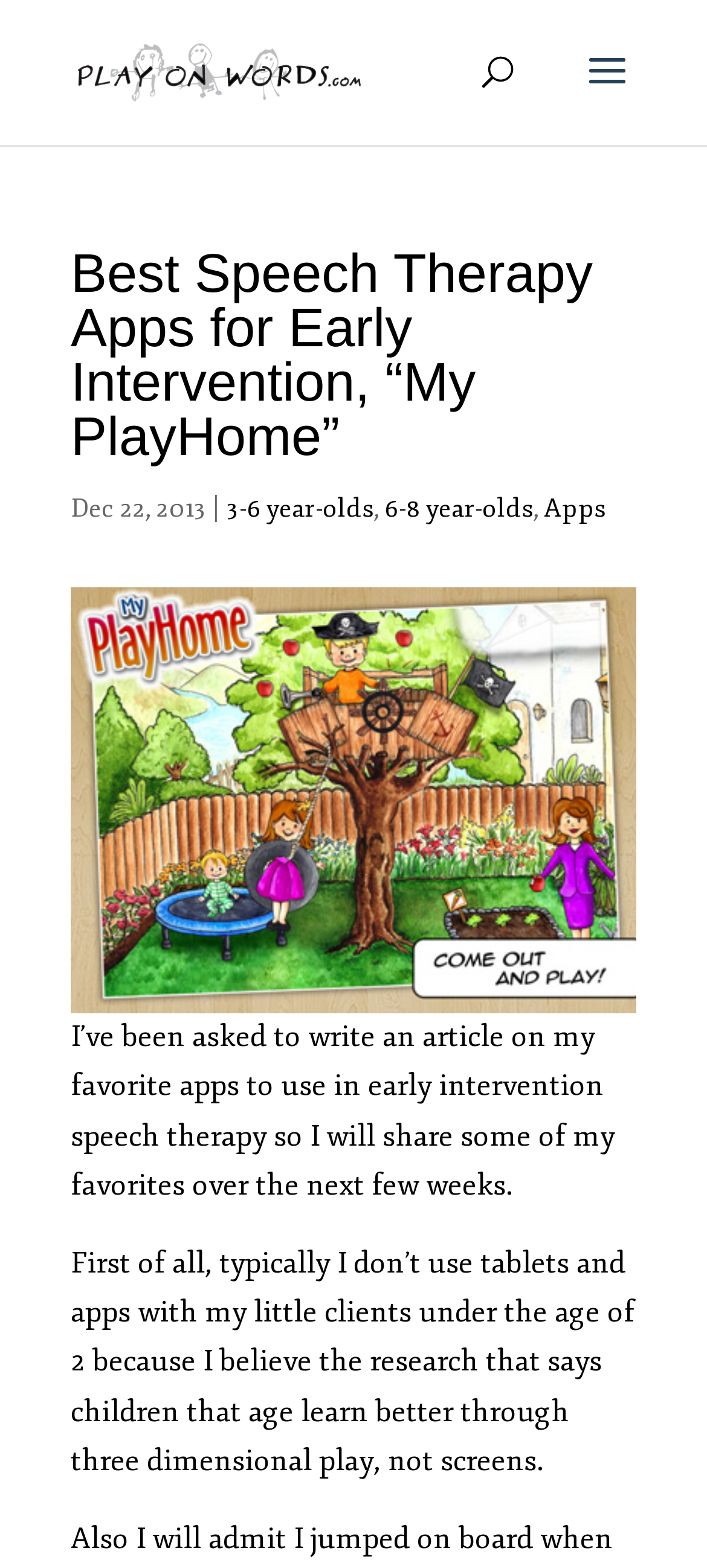What is the category of the apps mentioned in the article?
Analyze the image and provide a thorough answer to the question.

The article is about the author's favorite apps to use in early intervention speech therapy, so the category of the apps mentioned is speech therapy.